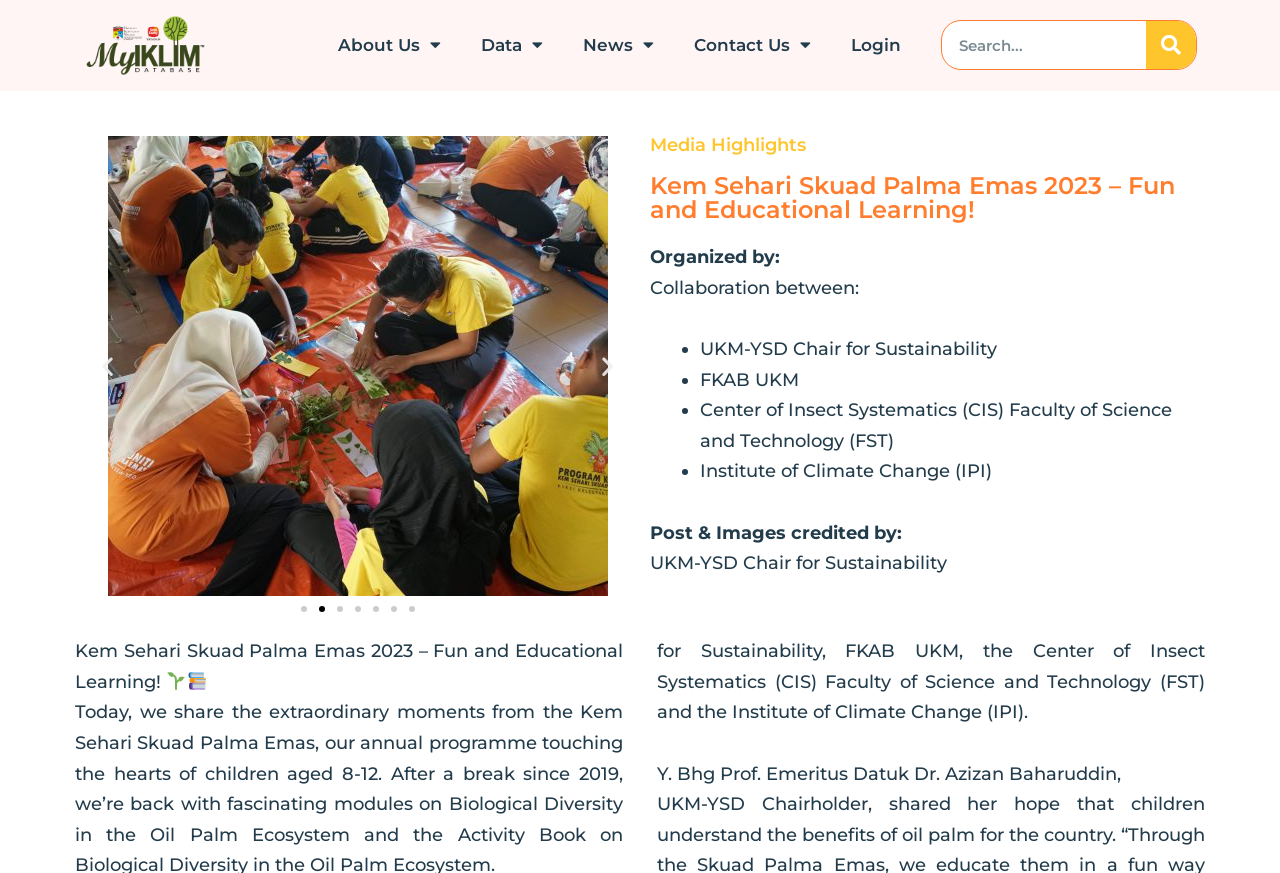What is the tone of the webpage?
Identify the answer in the screenshot and reply with a single word or phrase.

Informative and educational